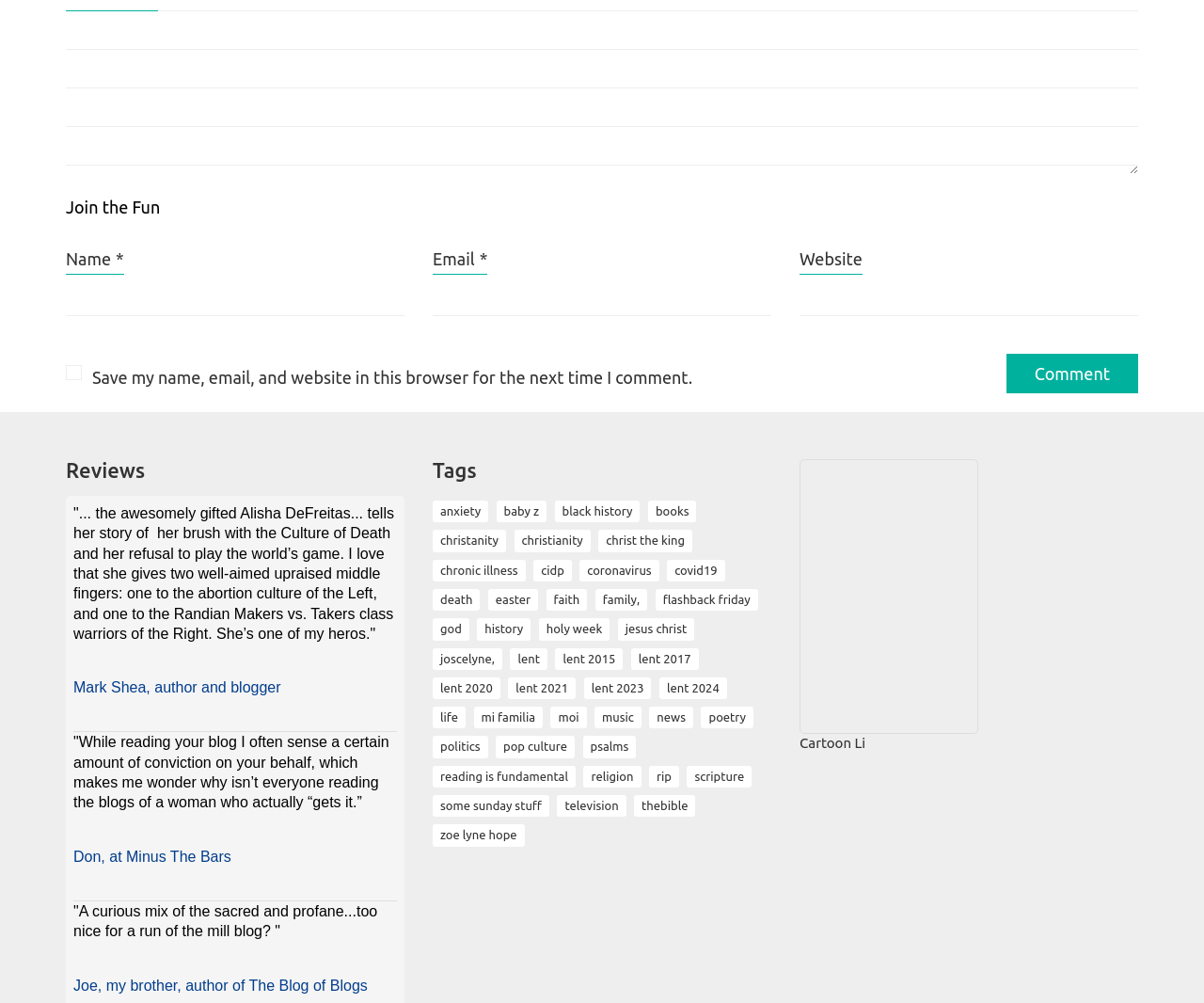Could you highlight the region that needs to be clicked to execute the instruction: "Click the 'Anxiety' tag"?

[0.359, 0.499, 0.406, 0.521]